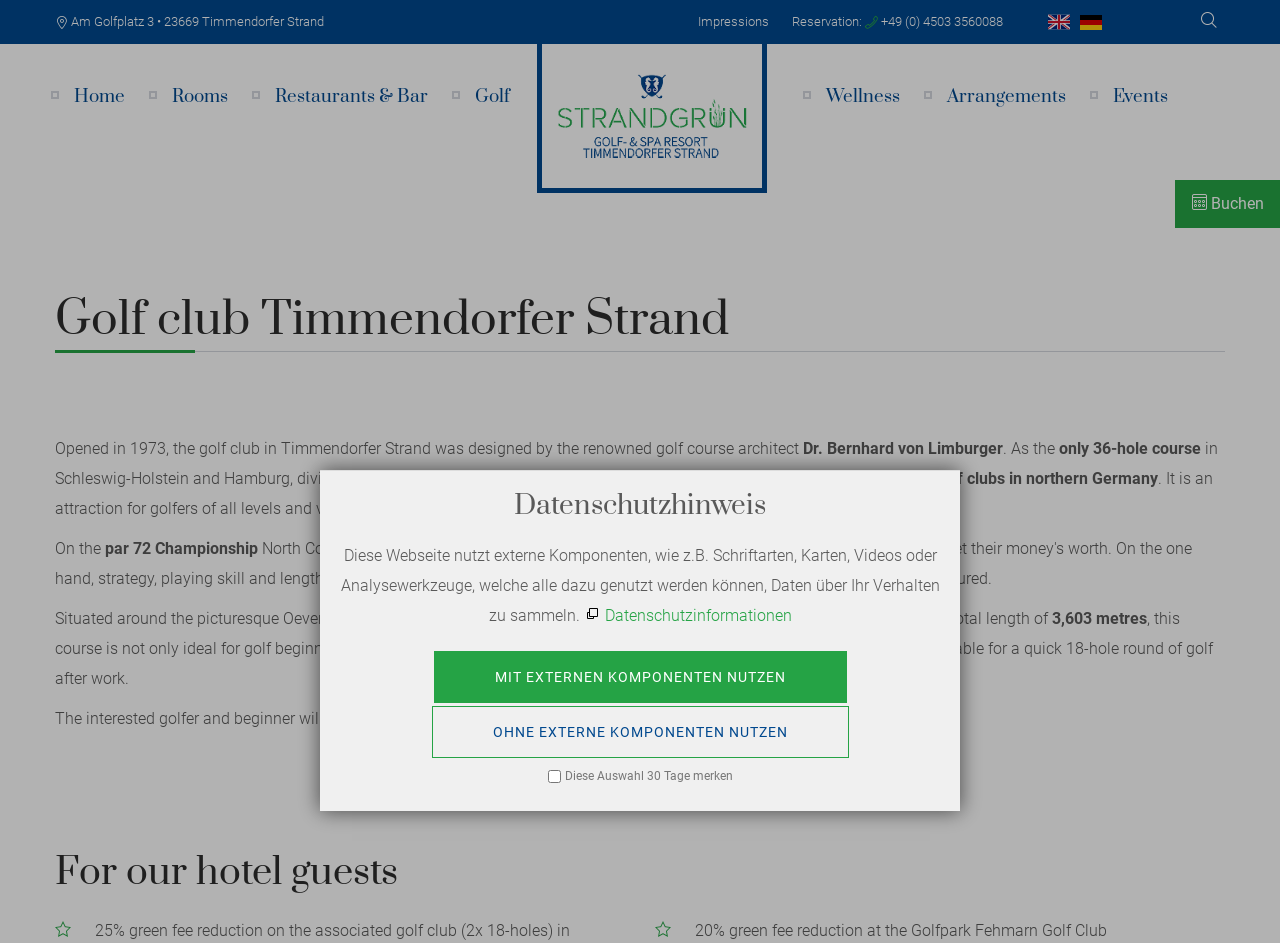Specify the bounding box coordinates for the region that must be clicked to perform the given instruction: "Download YouTube video".

None